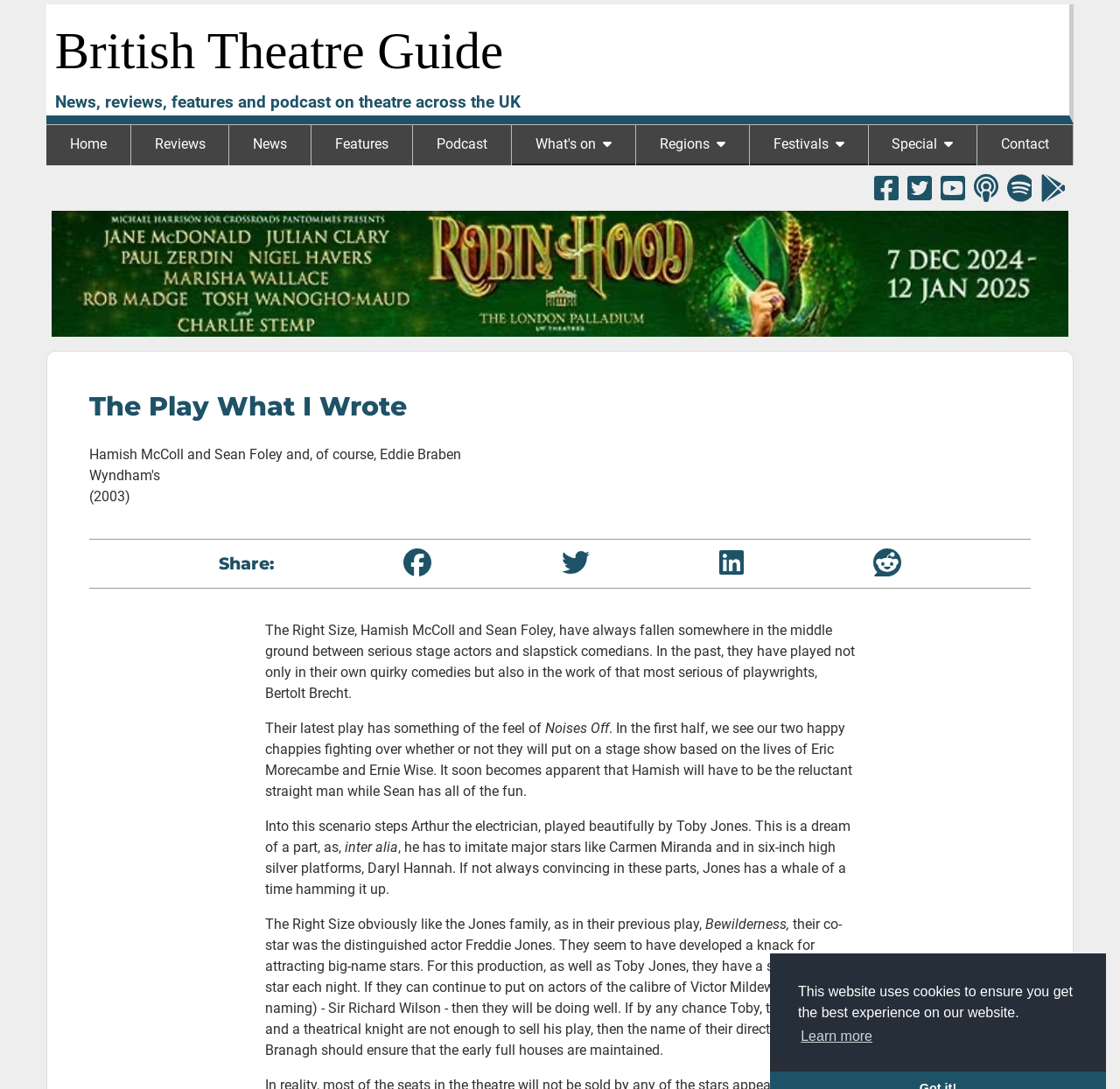Please provide a brief answer to the question using only one word or phrase: 
What is the name of the play being reviewed?

The Play What I Wrote